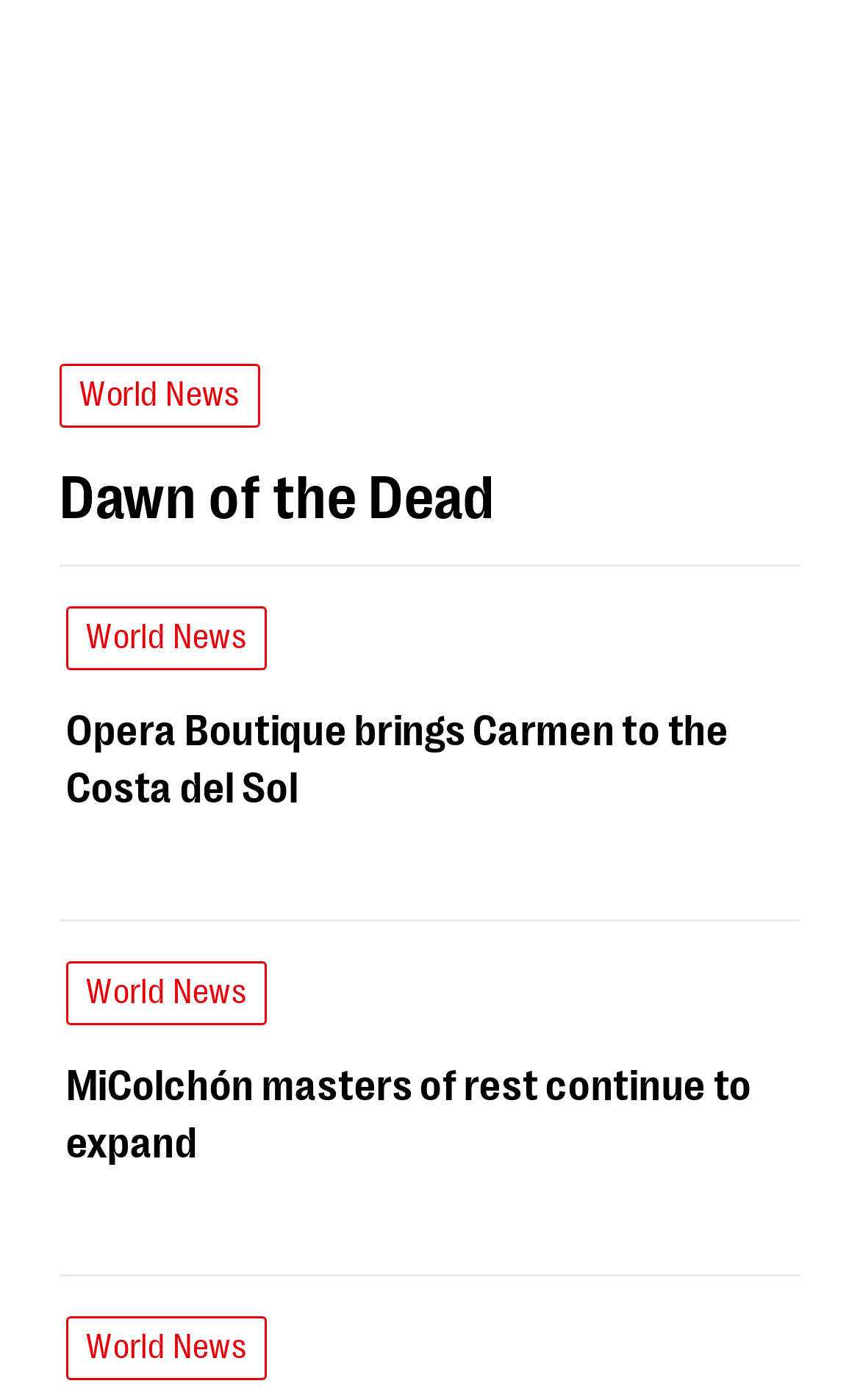Use a single word or phrase to answer the question:
What is the topic of the third news article?

Opera